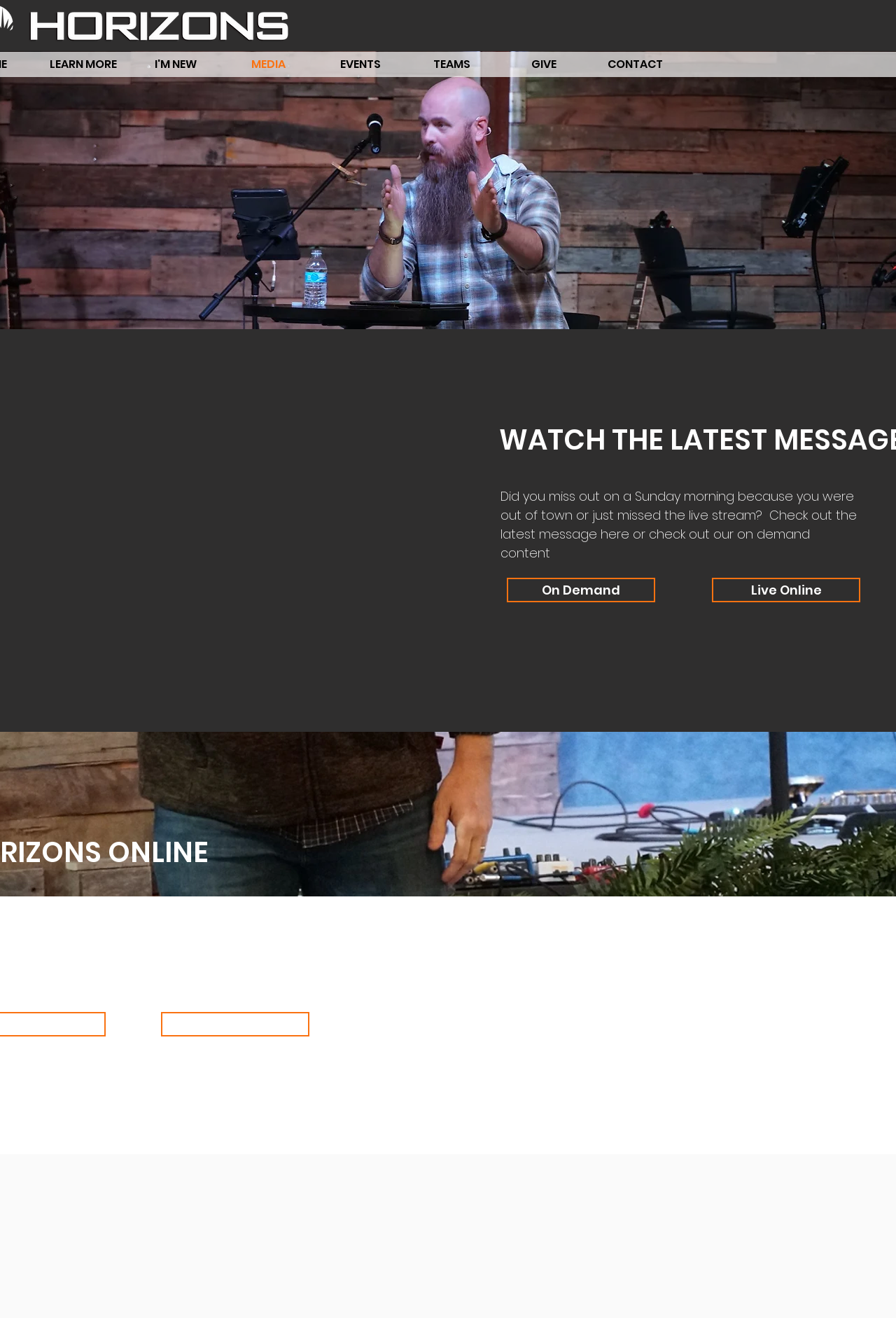Pinpoint the bounding box coordinates of the clickable area necessary to execute the following instruction: "Click the 'LEARN MORE' button". The coordinates should be given as four float numbers between 0 and 1, namely [left, top, right, bottom].

[0.041, 0.037, 0.145, 0.061]